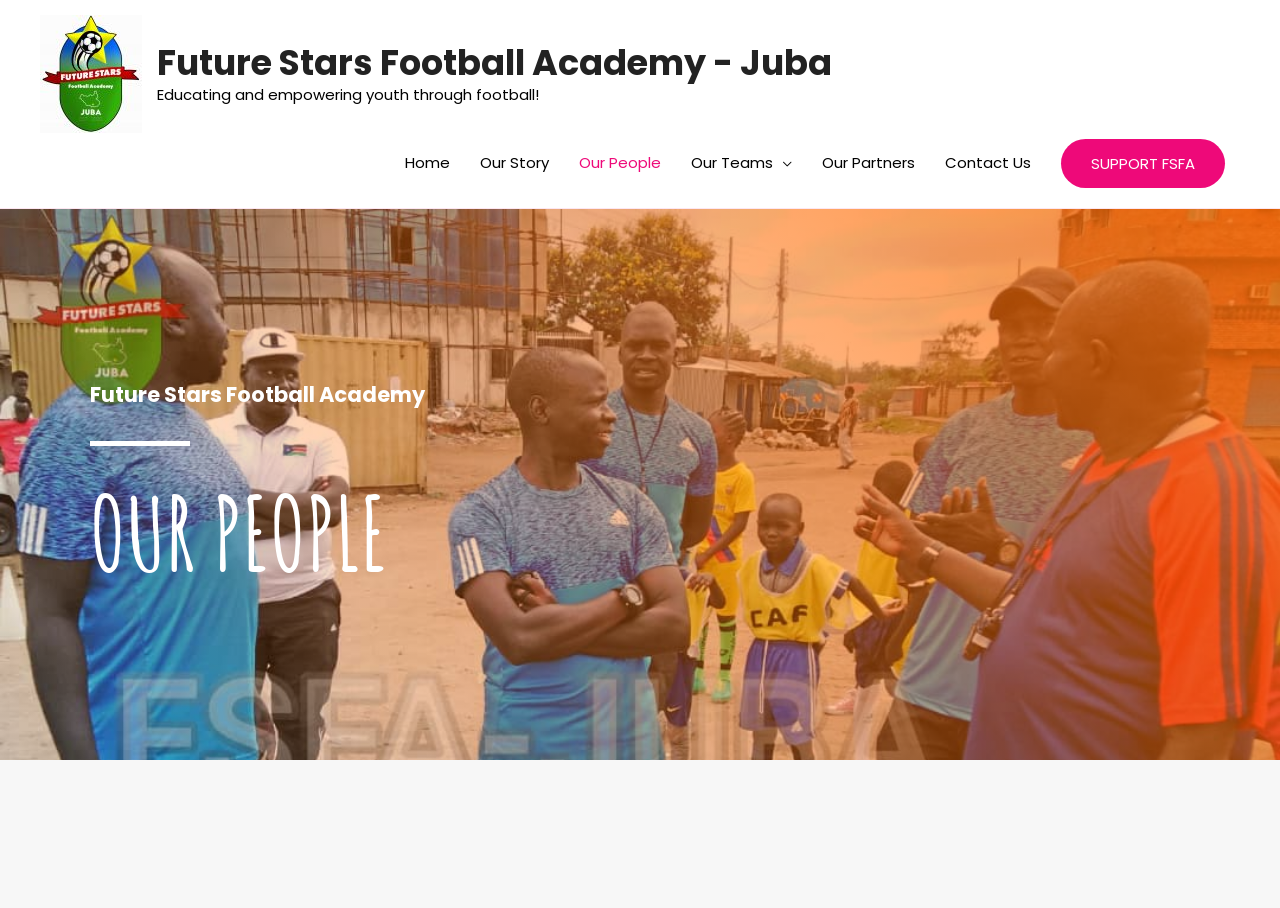Please determine the bounding box of the UI element that matches this description: Contact Us. The coordinates should be given as (top-left x, top-left y, bottom-right x, bottom-right y), with all values between 0 and 1.

[0.727, 0.146, 0.817, 0.213]